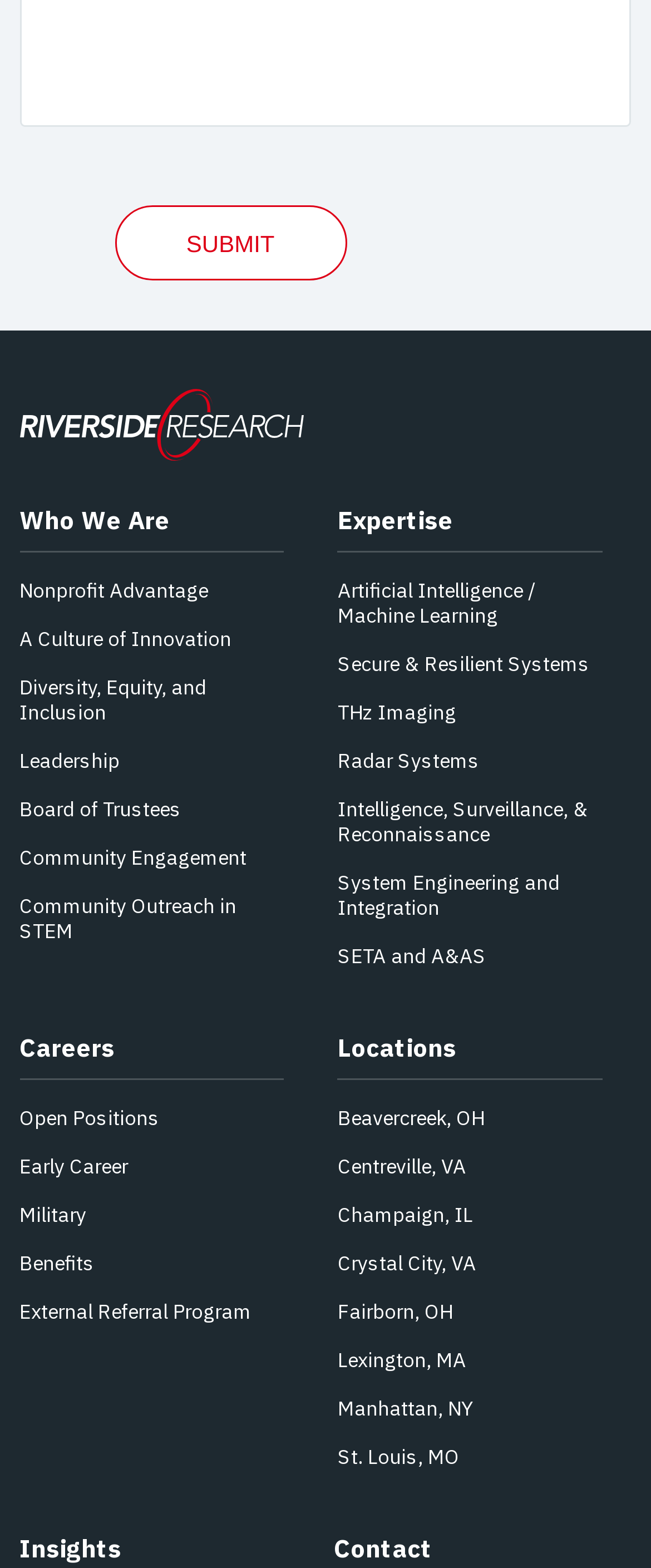Please specify the bounding box coordinates of the area that should be clicked to accomplish the following instruction: "Click the 'SUBMIT' button". The coordinates should consist of four float numbers between 0 and 1, i.e., [left, top, right, bottom].

[0.176, 0.131, 0.532, 0.179]